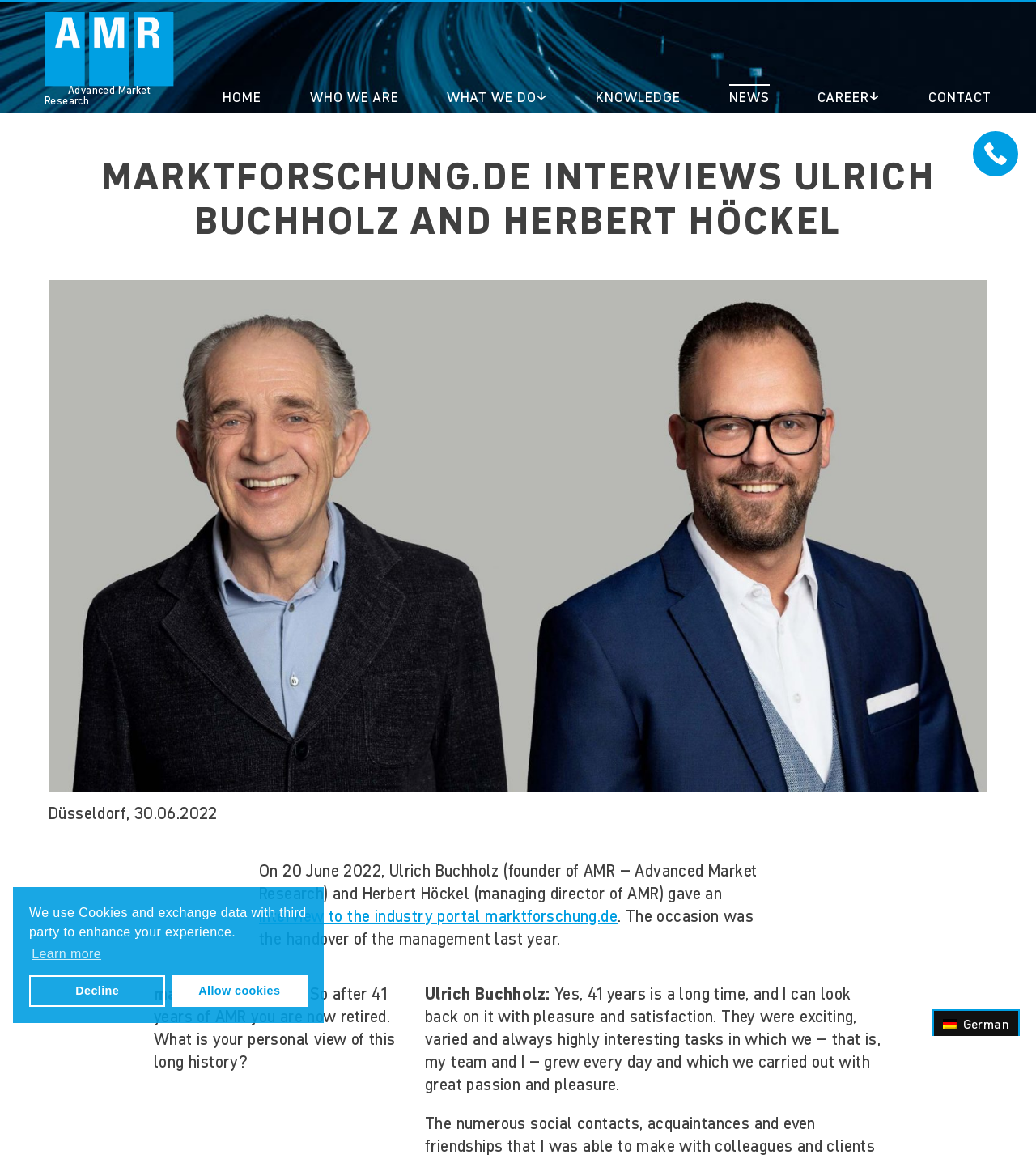Examine the image carefully and respond to the question with a detailed answer: 
What is the first question asked in the interview?

The first question asked in the interview can be found in the text, which is 'So after 41 years of AMR you are now retired. What is your personal view of this long history?' This question is addressed to Ulrich Buchholz.